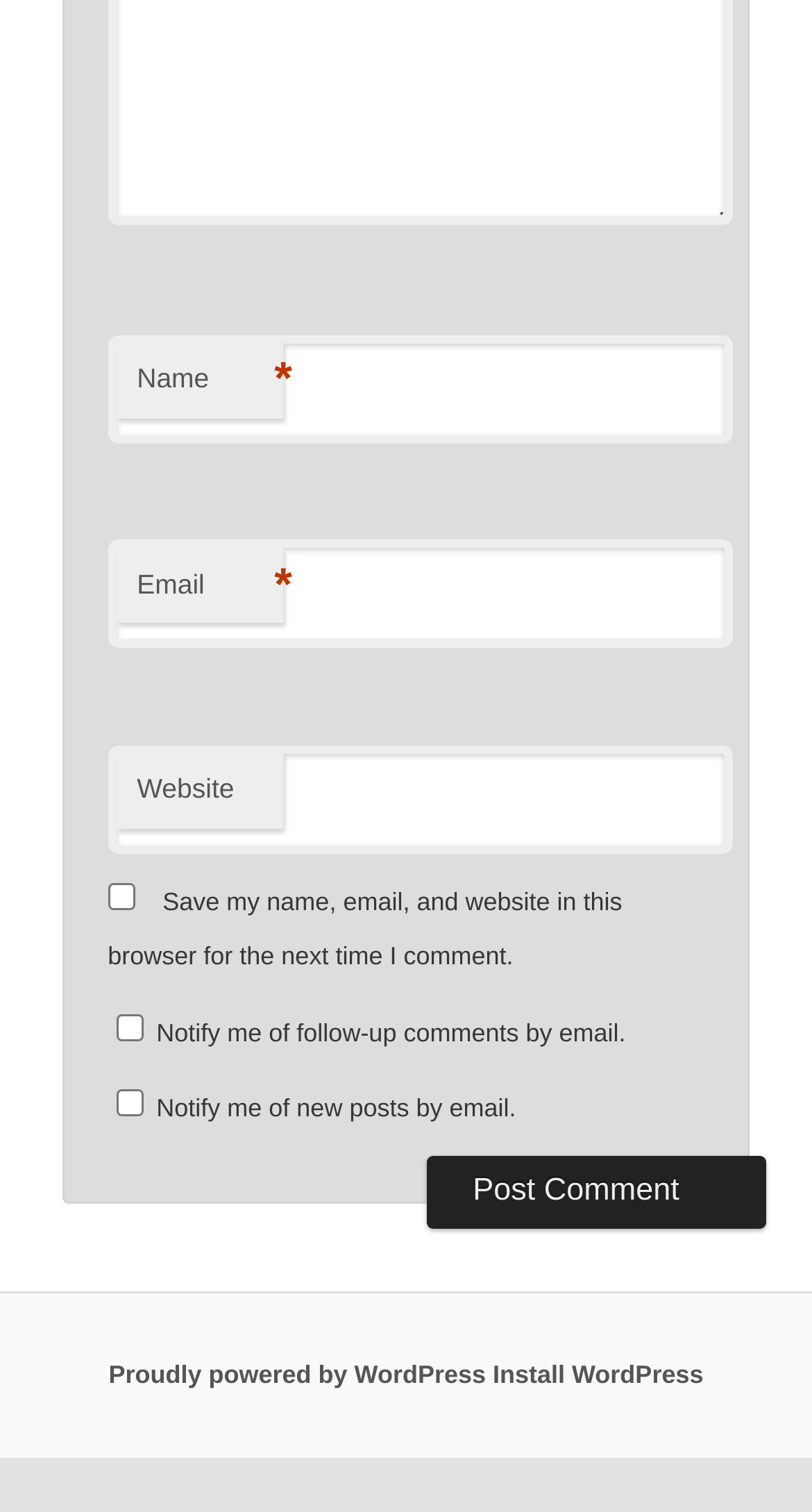Please analyze the image and provide a thorough answer to the question:
What is the function of the button at the bottom?

The button at the bottom is labeled 'Post Comment', which implies that its function is to submit the user's comment to the website.